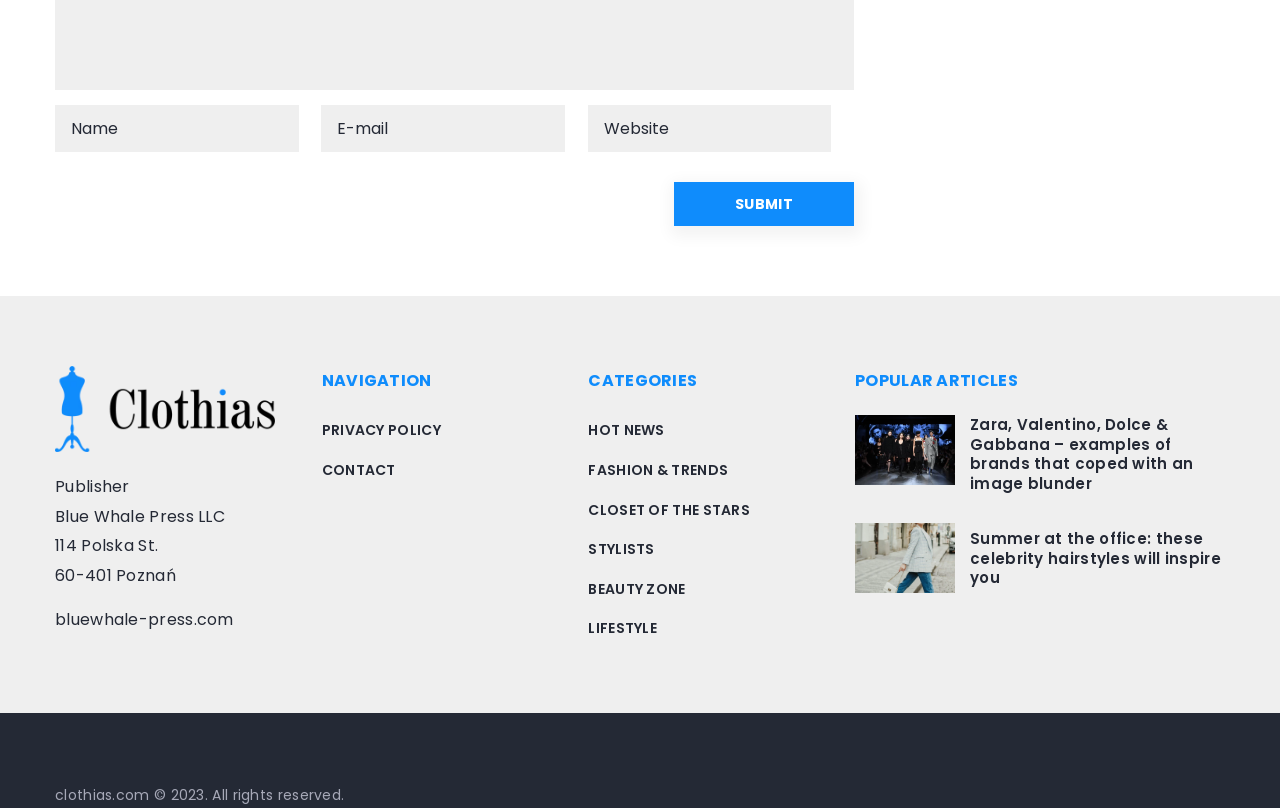Identify the bounding box coordinates of the element to click to follow this instruction: 'Visit bluewhale-press.com'. Ensure the coordinates are four float values between 0 and 1, provided as [left, top, right, bottom].

[0.043, 0.753, 0.183, 0.782]